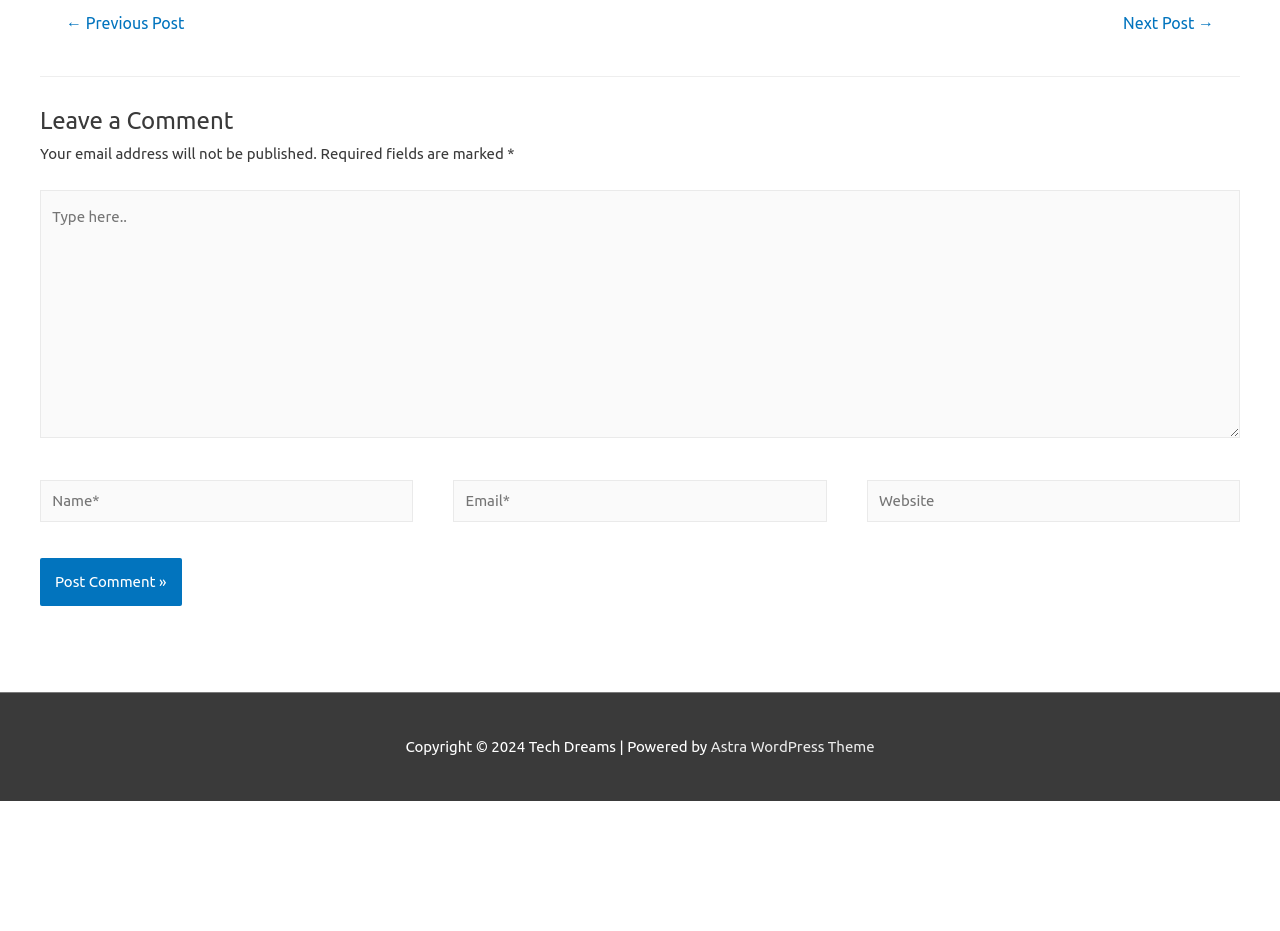Based on the description "Astra WordPress Theme", find the bounding box of the specified UI element.

[0.555, 0.793, 0.683, 0.811]